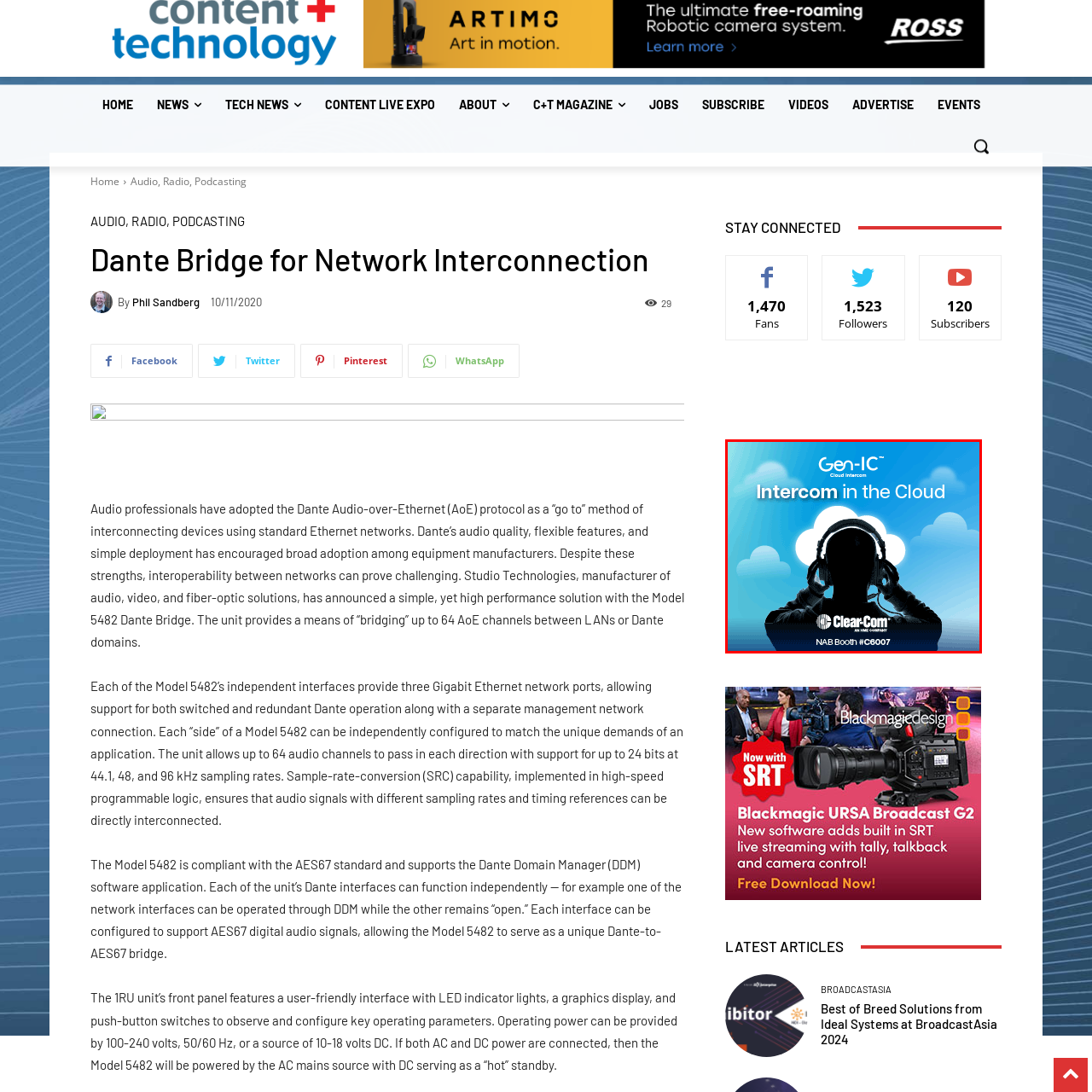Focus on the portion of the image highlighted in red and deliver a detailed explanation for the following question: What is the main text displayed in the image?

The image prominently displays the text 'Intercom in the Cloud', which highlights the innovative nature of Clear-Com's technology.